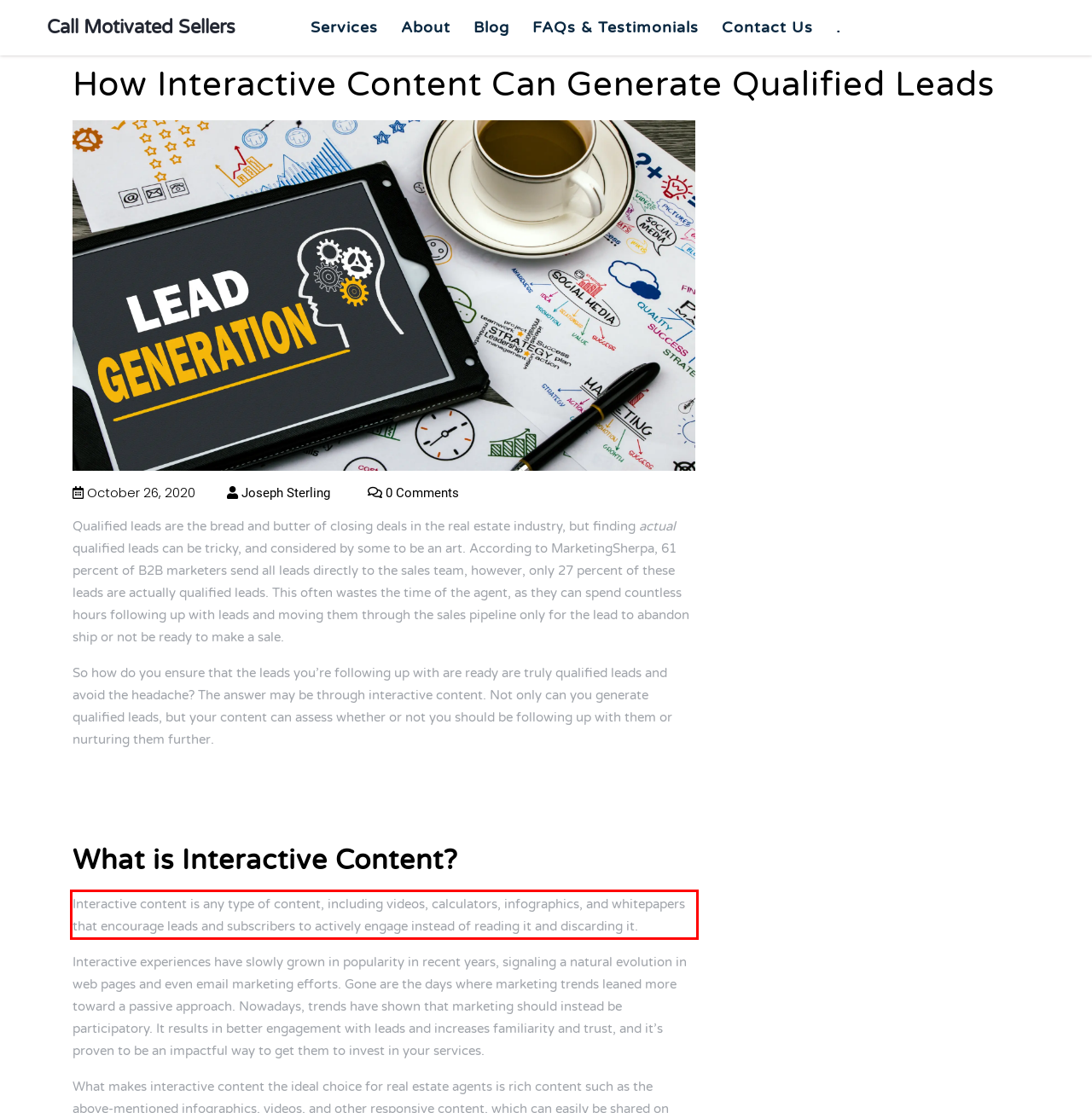Examine the webpage screenshot and use OCR to recognize and output the text within the red bounding box.

Interactive content is any type of content, including videos, calculators, infographics, and whitepapers that encourage leads and subscribers to actively engage instead of reading it and discarding it.